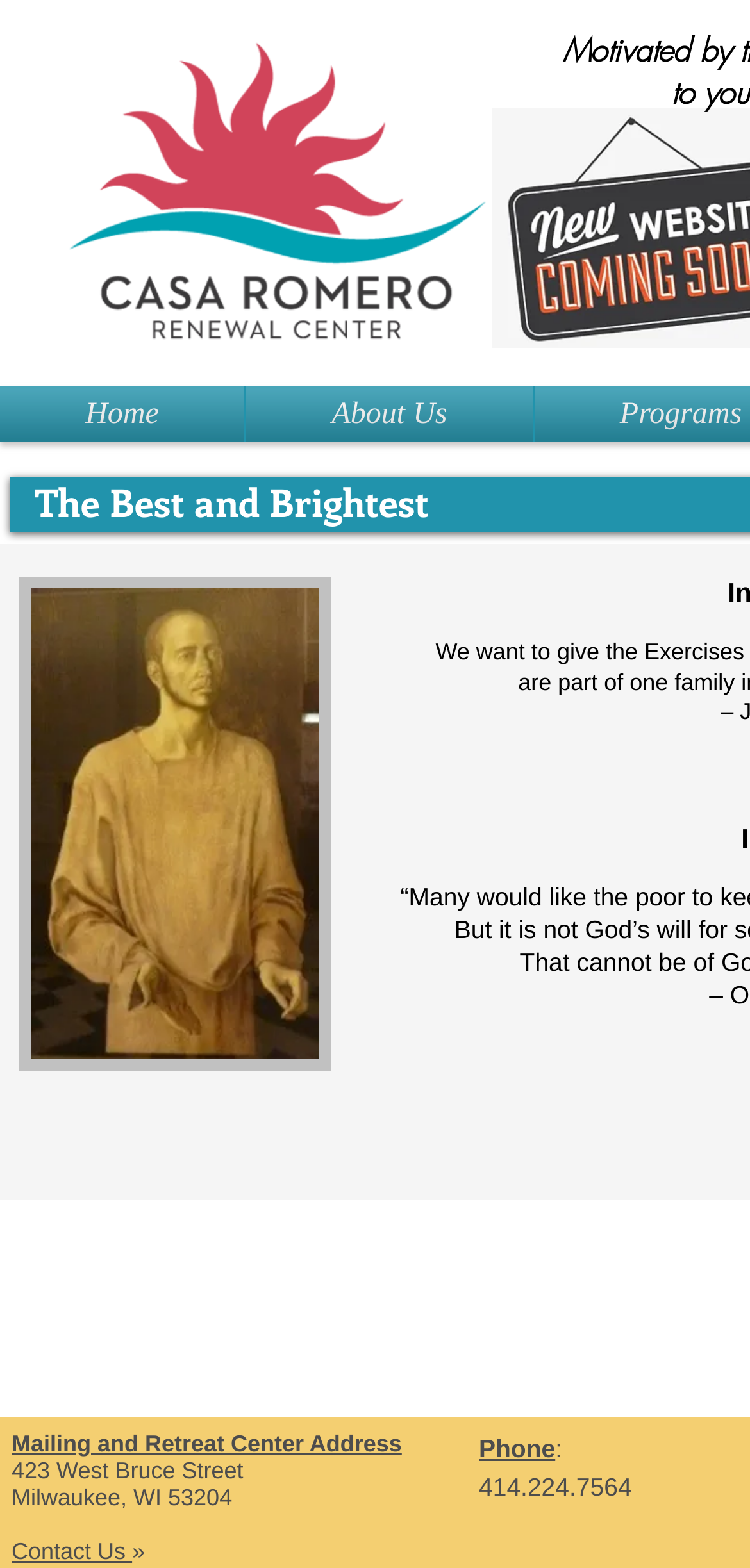Give a short answer to this question using one word or a phrase:
What is the logo image filename?

casa new trasparent logo.png